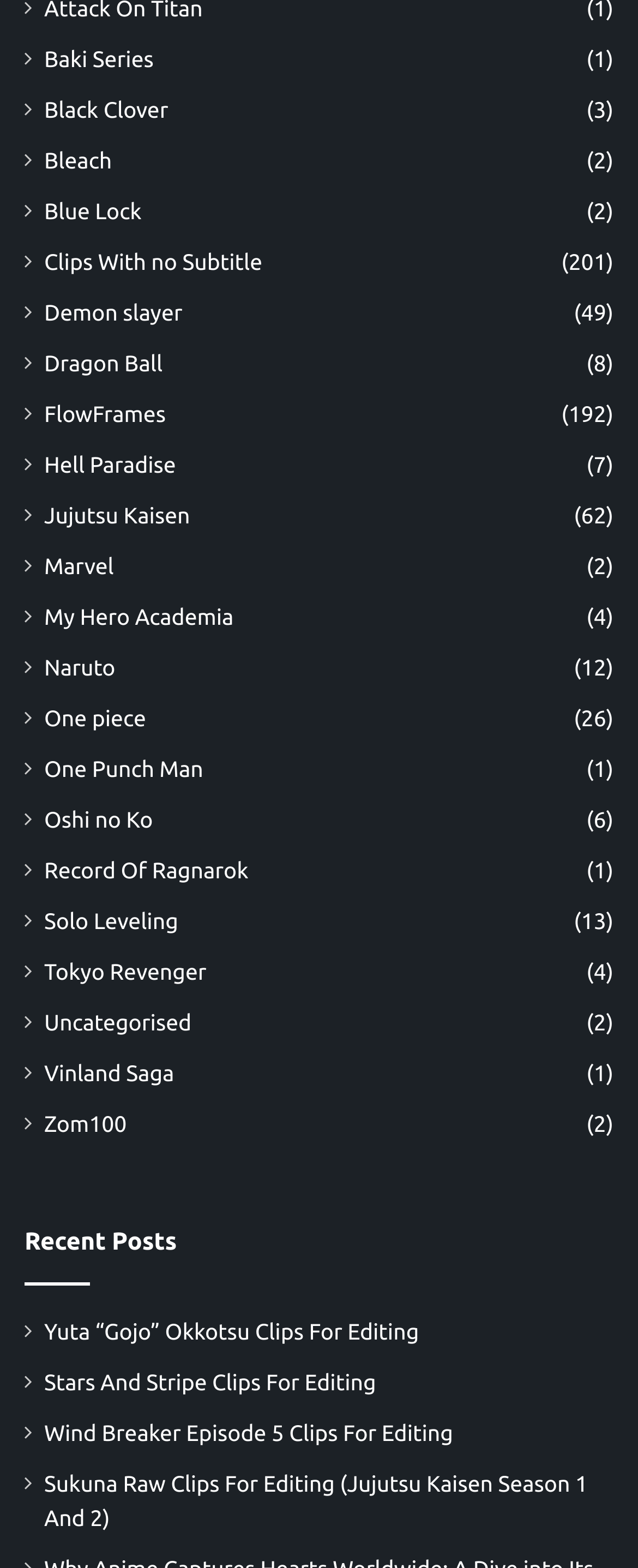How many clips are available for Jujutsu Kaisen?
Provide a concise answer using a single word or phrase based on the image.

62